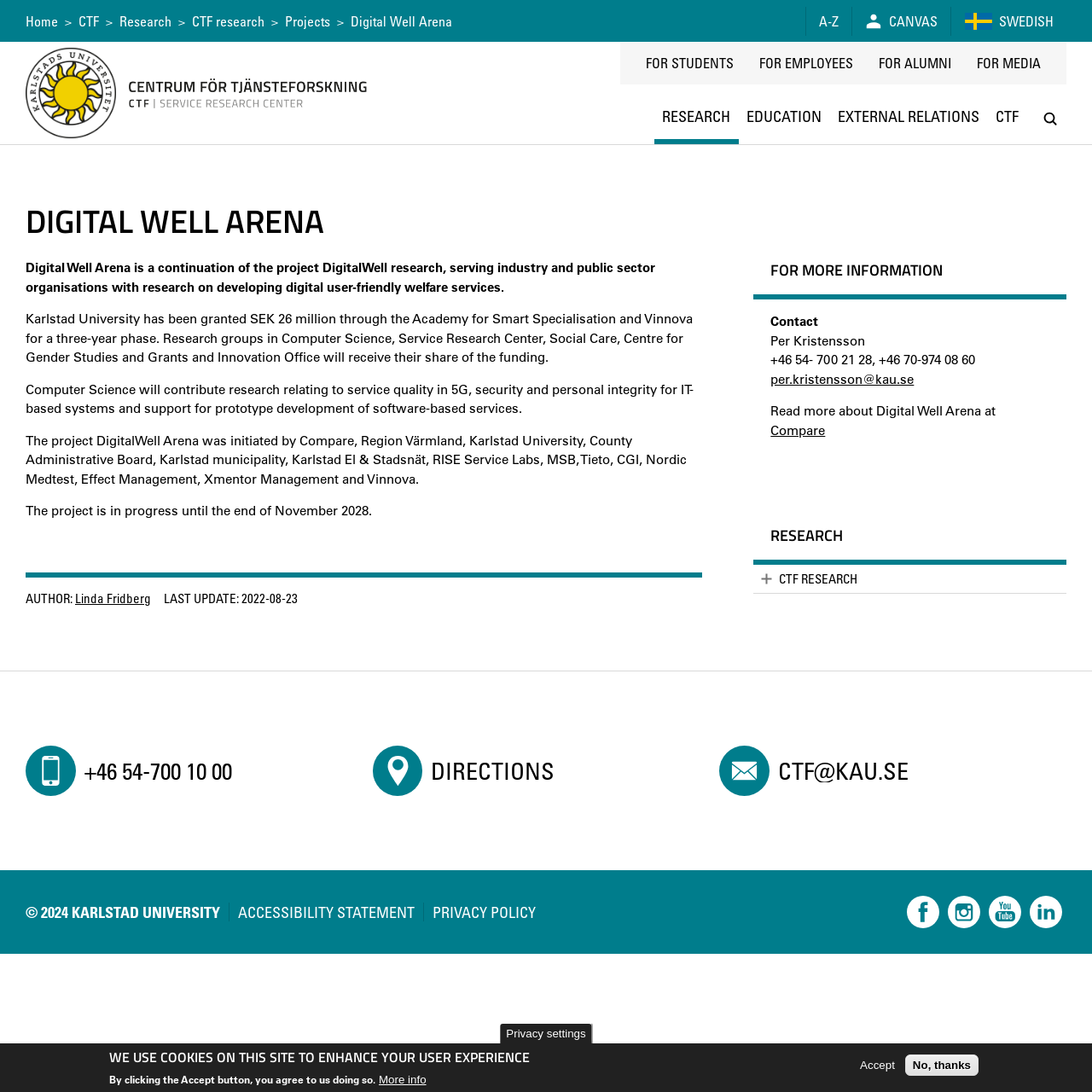Locate the bounding box coordinates of the area that needs to be clicked to fulfill the following instruction: "Call +46 54-700 10 00". The coordinates should be in the format of four float numbers between 0 and 1, namely [left, top, right, bottom].

[0.023, 0.683, 0.341, 0.729]